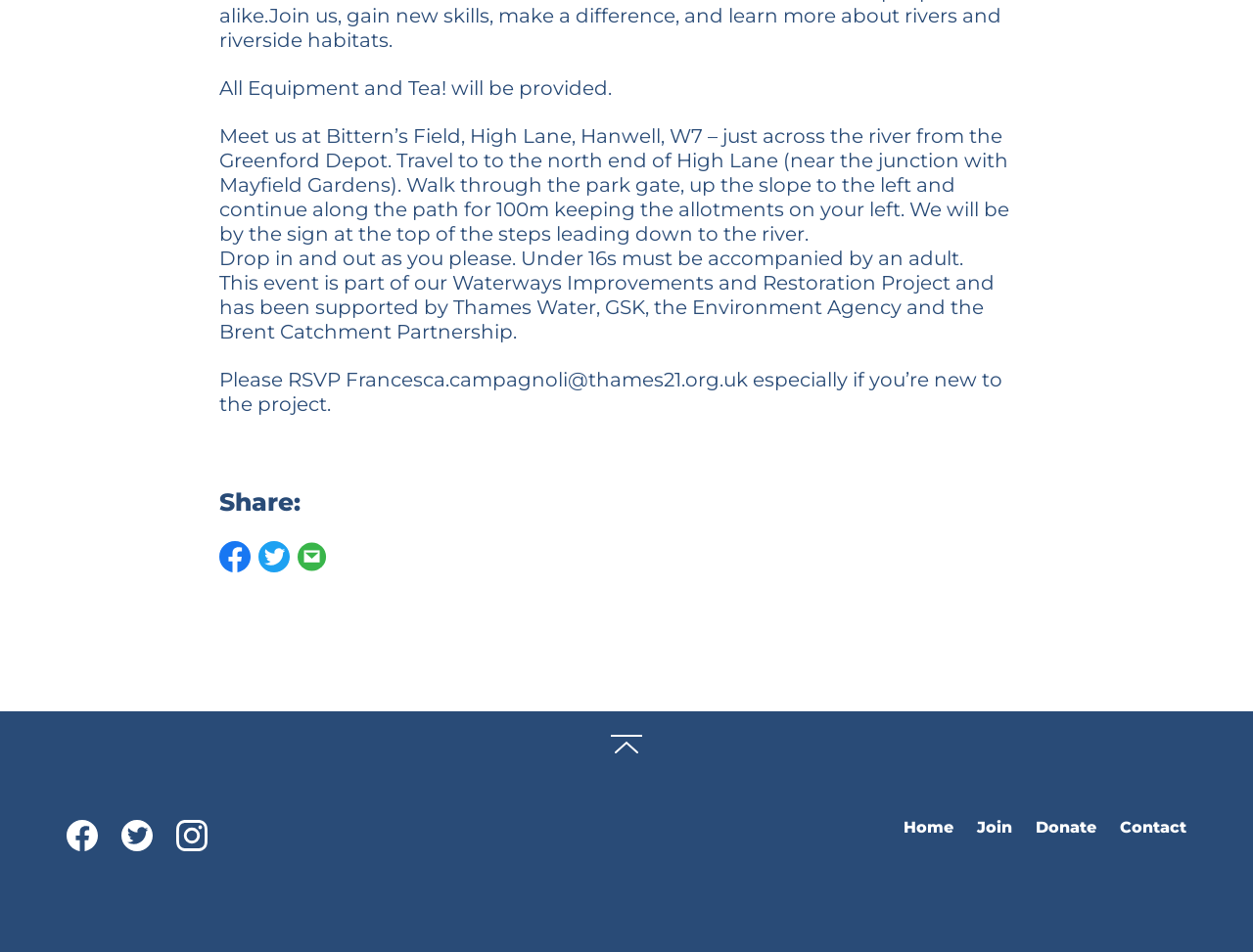Please provide the bounding box coordinate of the region that matches the element description: Join. Coordinates should be in the format (top-left x, top-left y, bottom-right x, bottom-right y) and all values should be between 0 and 1.

[0.77, 0.857, 0.817, 0.882]